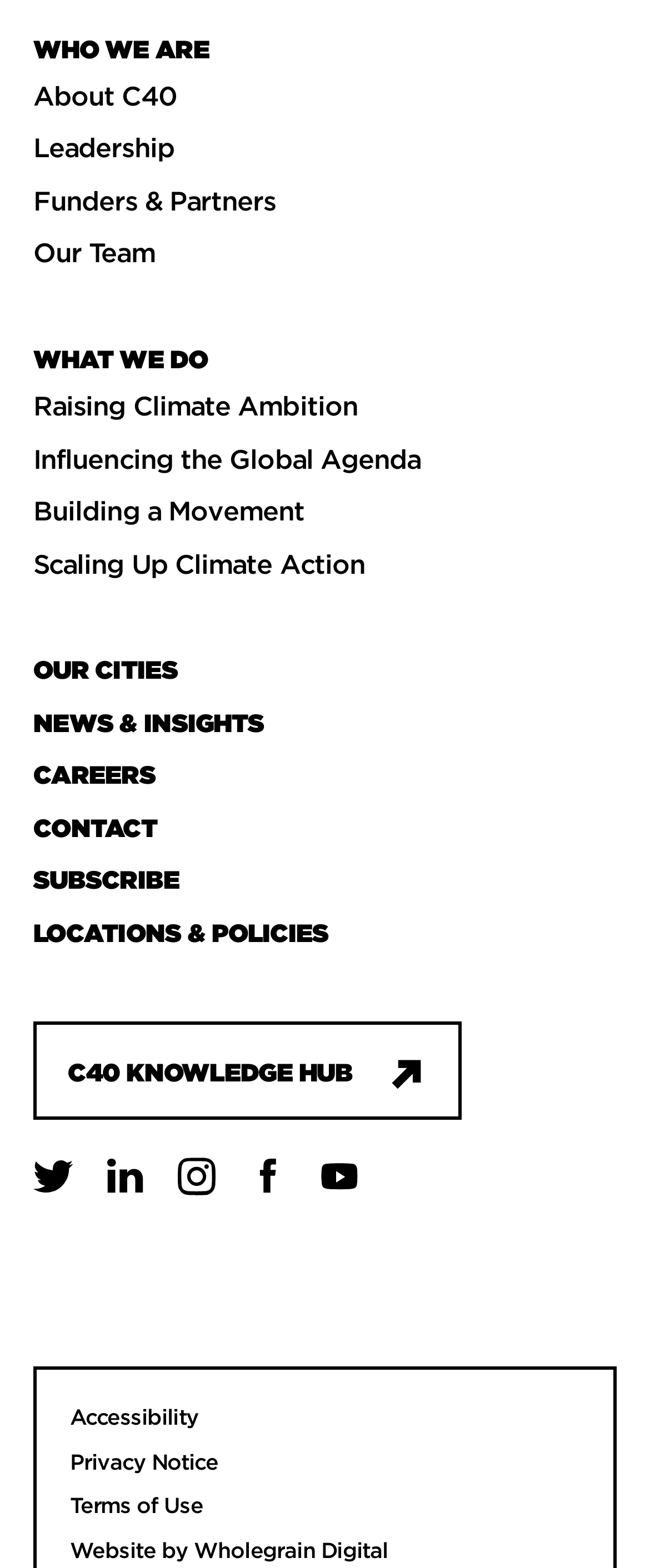Using the details in the image, give a detailed response to the question below:
What is the last link at the bottom of the webpage?

The last link at the bottom of the webpage is 'Terms of Use' which is a link element located below the 'Privacy Notice' link with a bounding box coordinate of [0.103, 0.948, 0.317, 0.975].